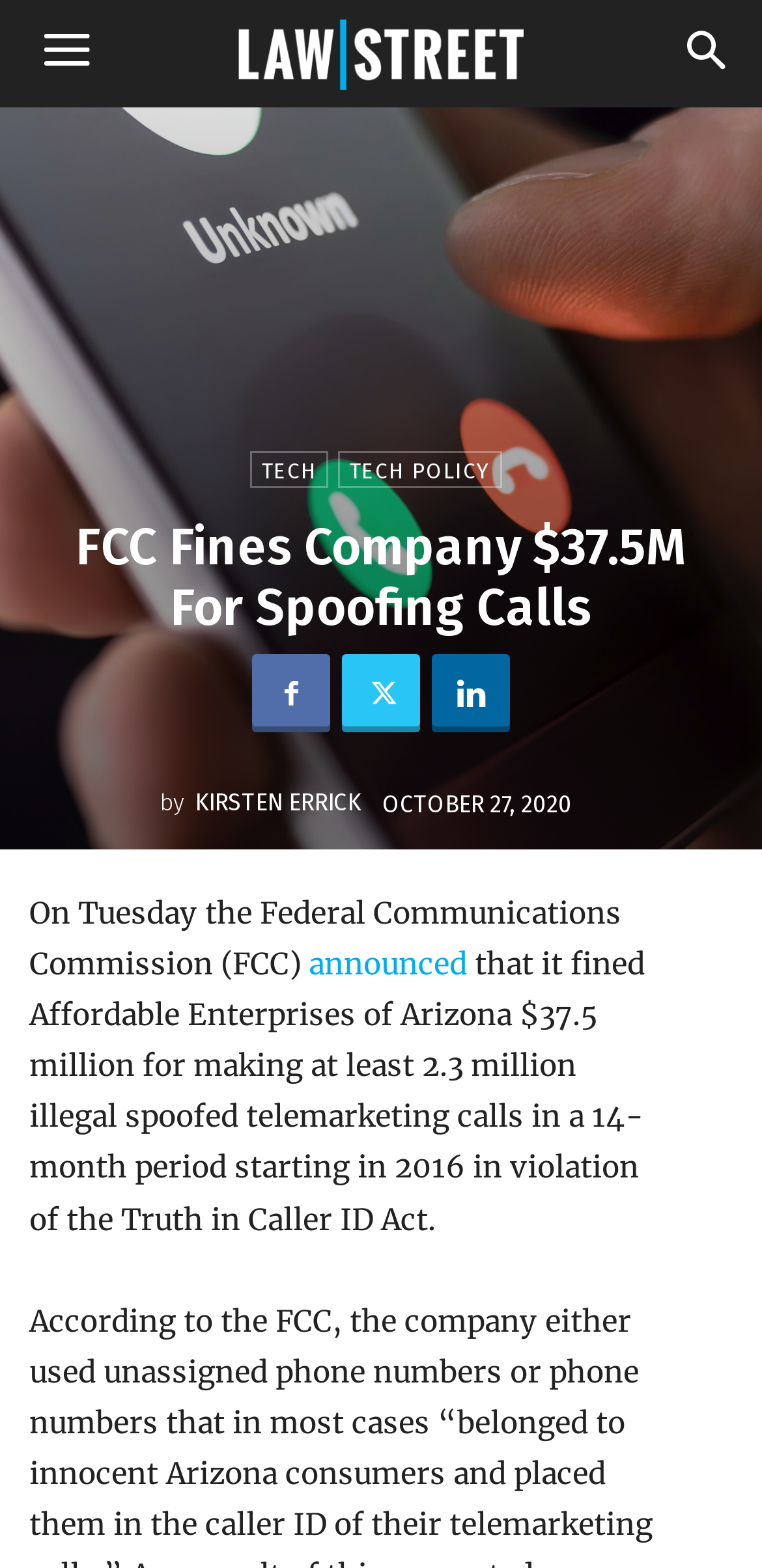Find and provide the bounding box coordinates for the UI element described here: "Kirsten Errick". The coordinates should be given as four float numbers between 0 and 1: [left, top, right, bottom].

[0.255, 0.505, 0.473, 0.52]